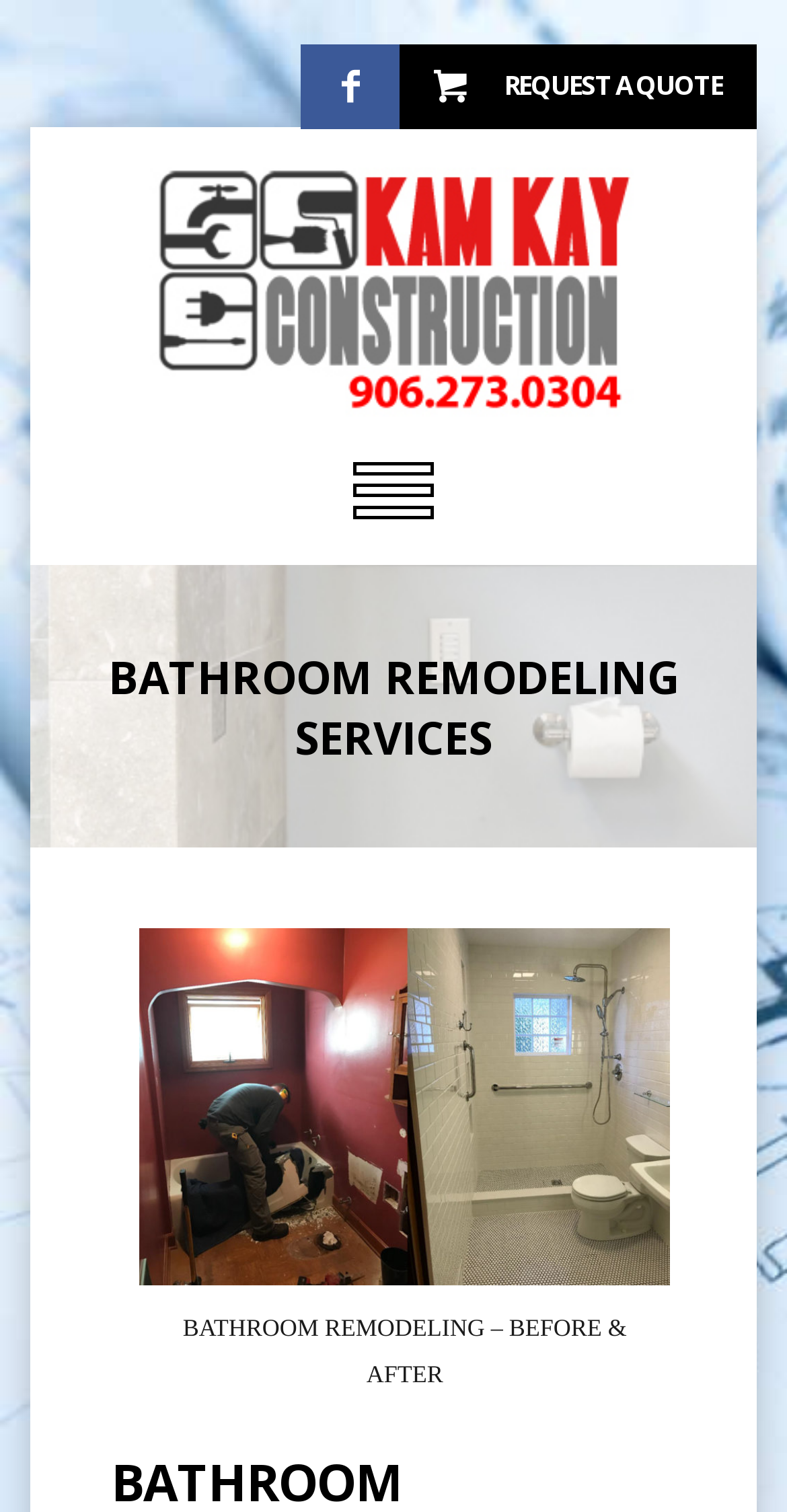Answer the following query with a single word or phrase:
What is the company name providing bathroom remodeling services?

Kam Kay Construction